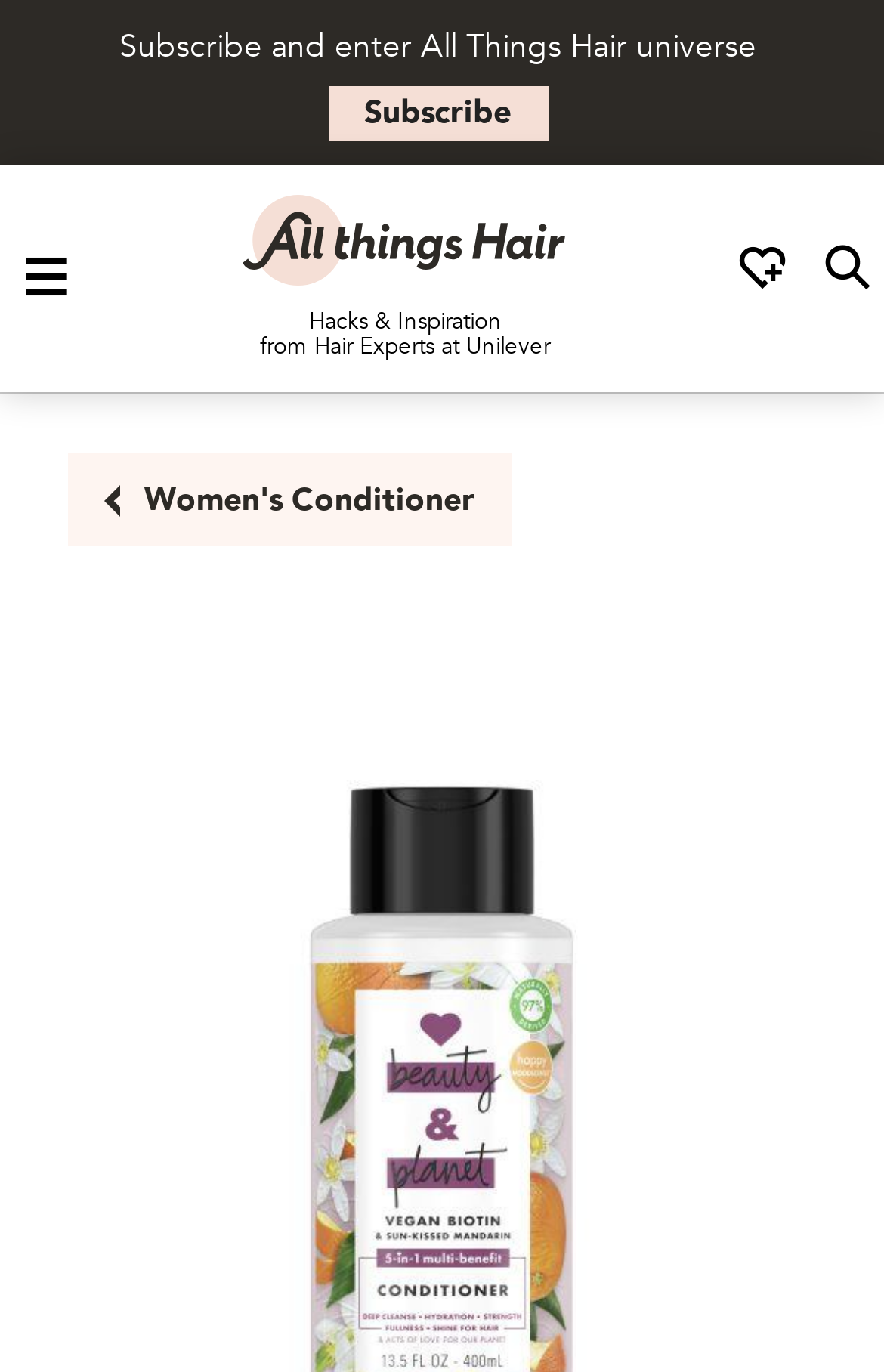How many social media links are present on this webpage?
Please use the visual content to give a single word or phrase answer.

1